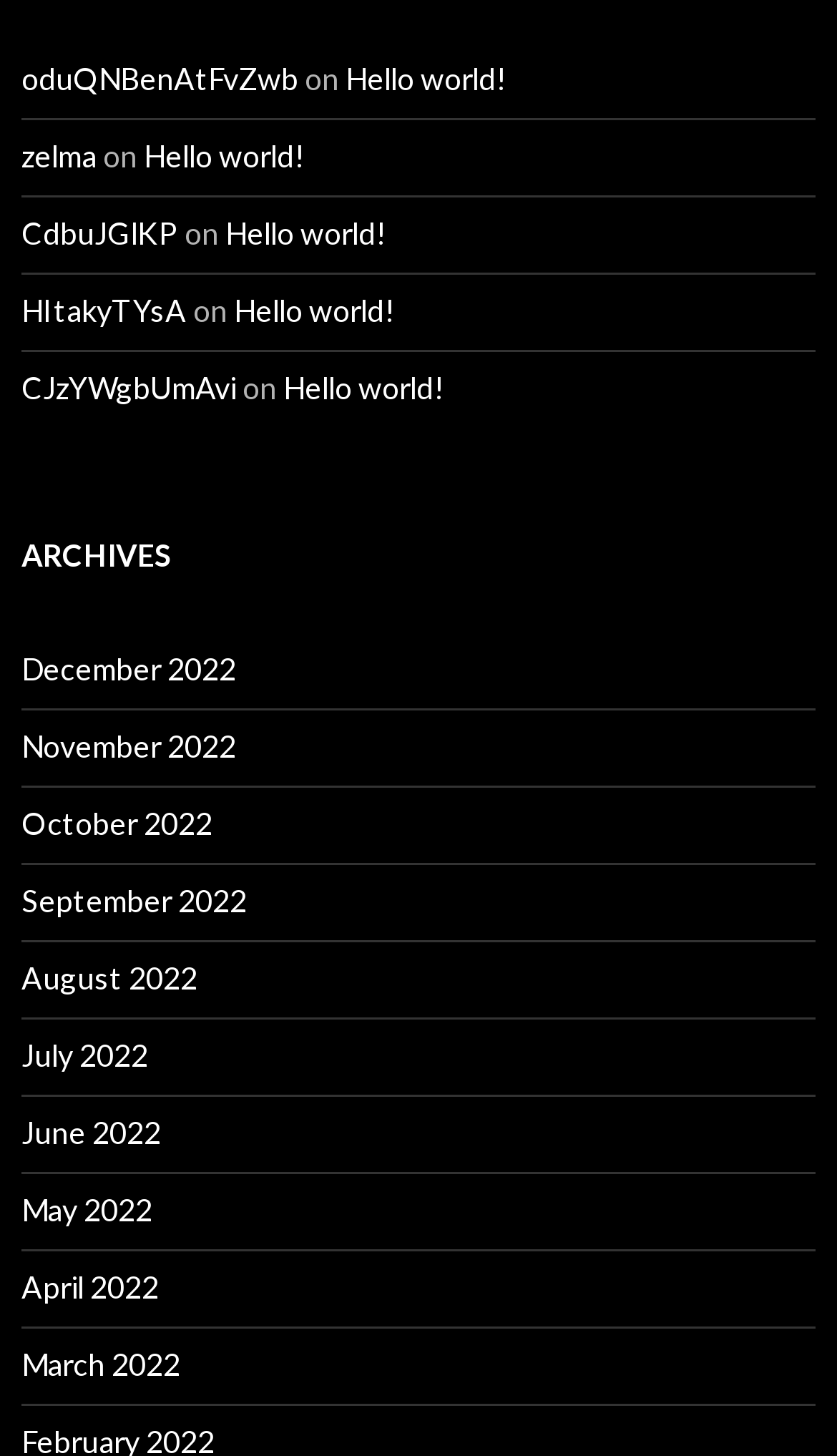Could you find the bounding box coordinates of the clickable area to complete this instruction: "view December 2022 archives"?

[0.026, 0.447, 0.282, 0.472]